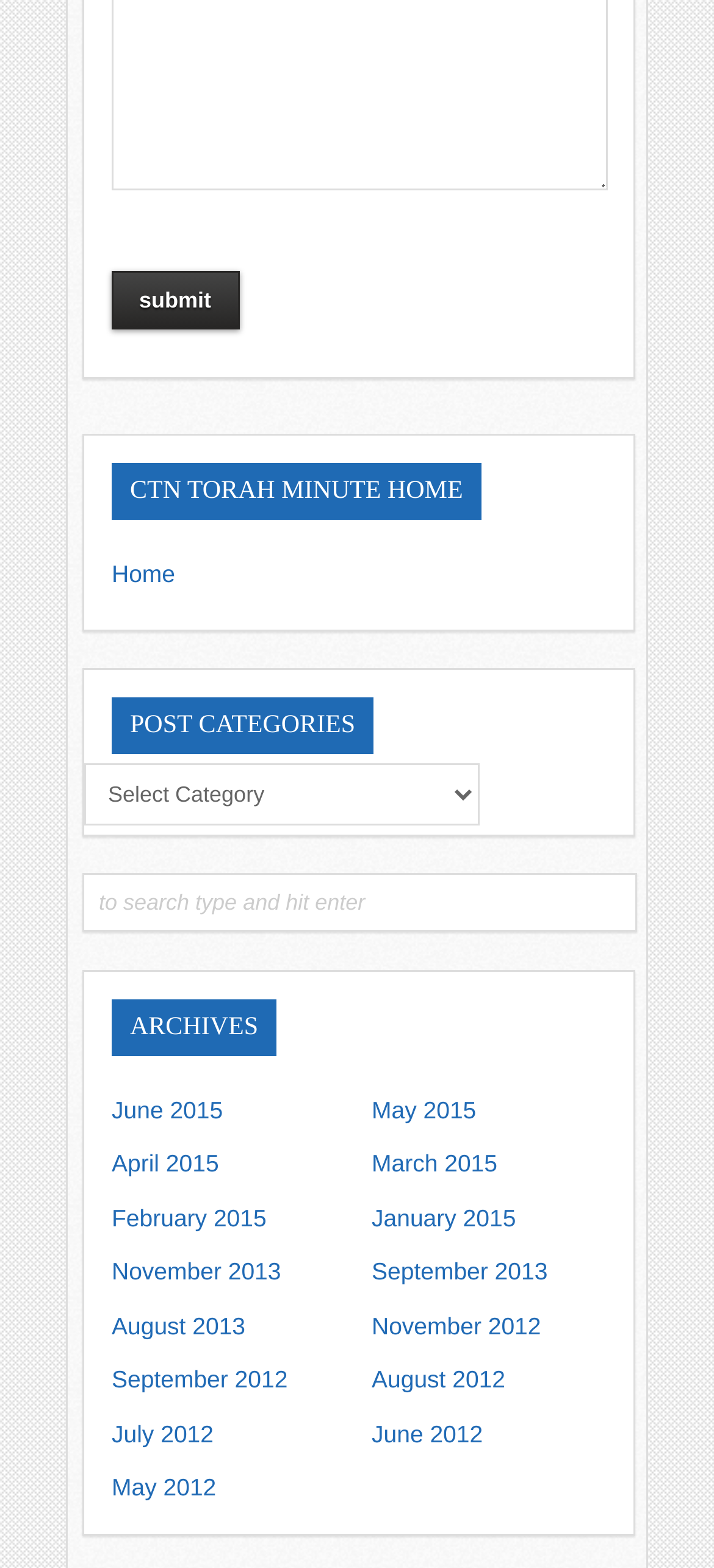Please find the bounding box coordinates of the element that you should click to achieve the following instruction: "go to home page". The coordinates should be presented as four float numbers between 0 and 1: [left, top, right, bottom].

[0.156, 0.357, 0.245, 0.375]